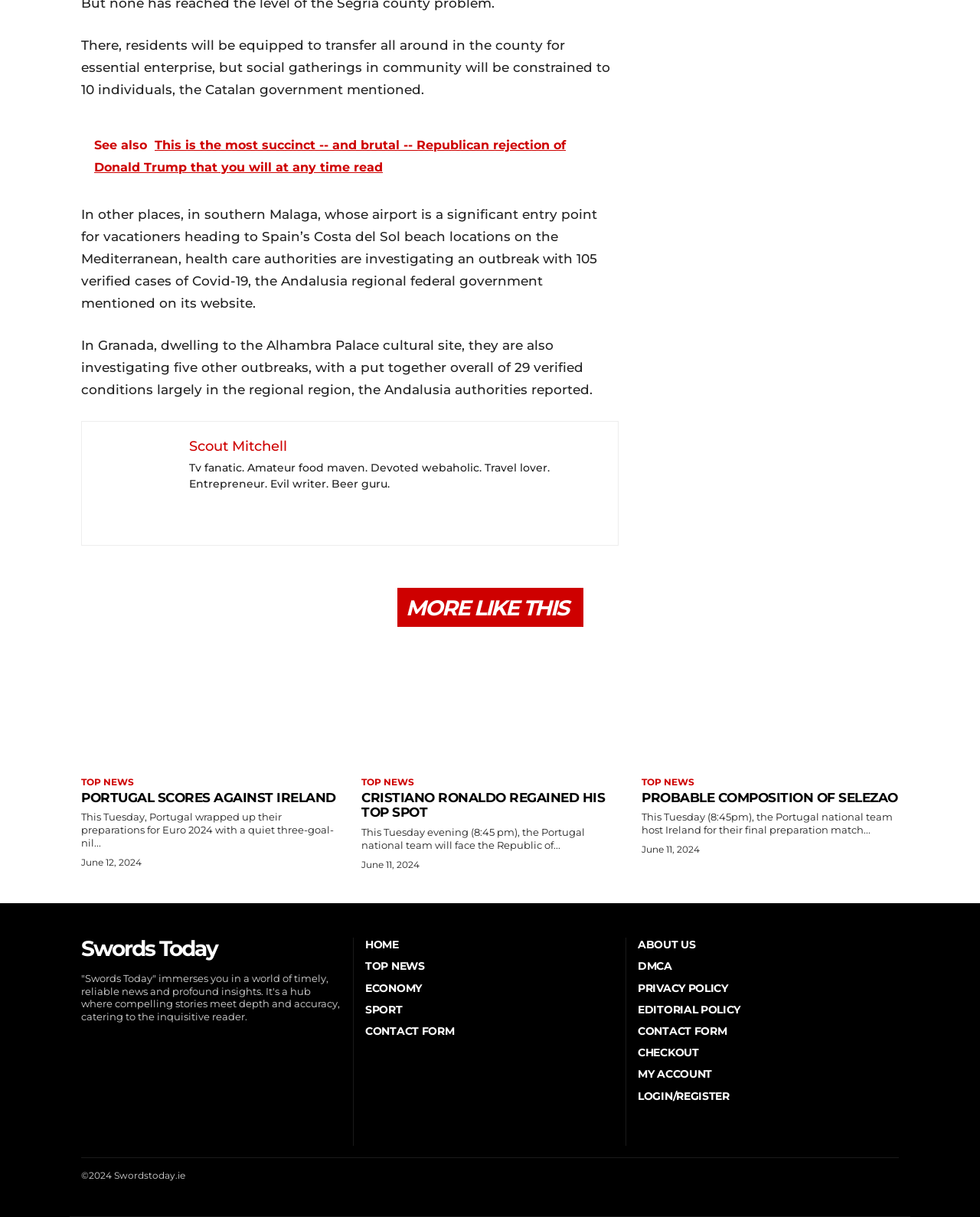For the element described, predict the bounding box coordinates as (top-left x, top-left y, bottom-right x, bottom-right y). All values should be between 0 and 1. Element description: Probable composition of Selezao

[0.655, 0.649, 0.916, 0.661]